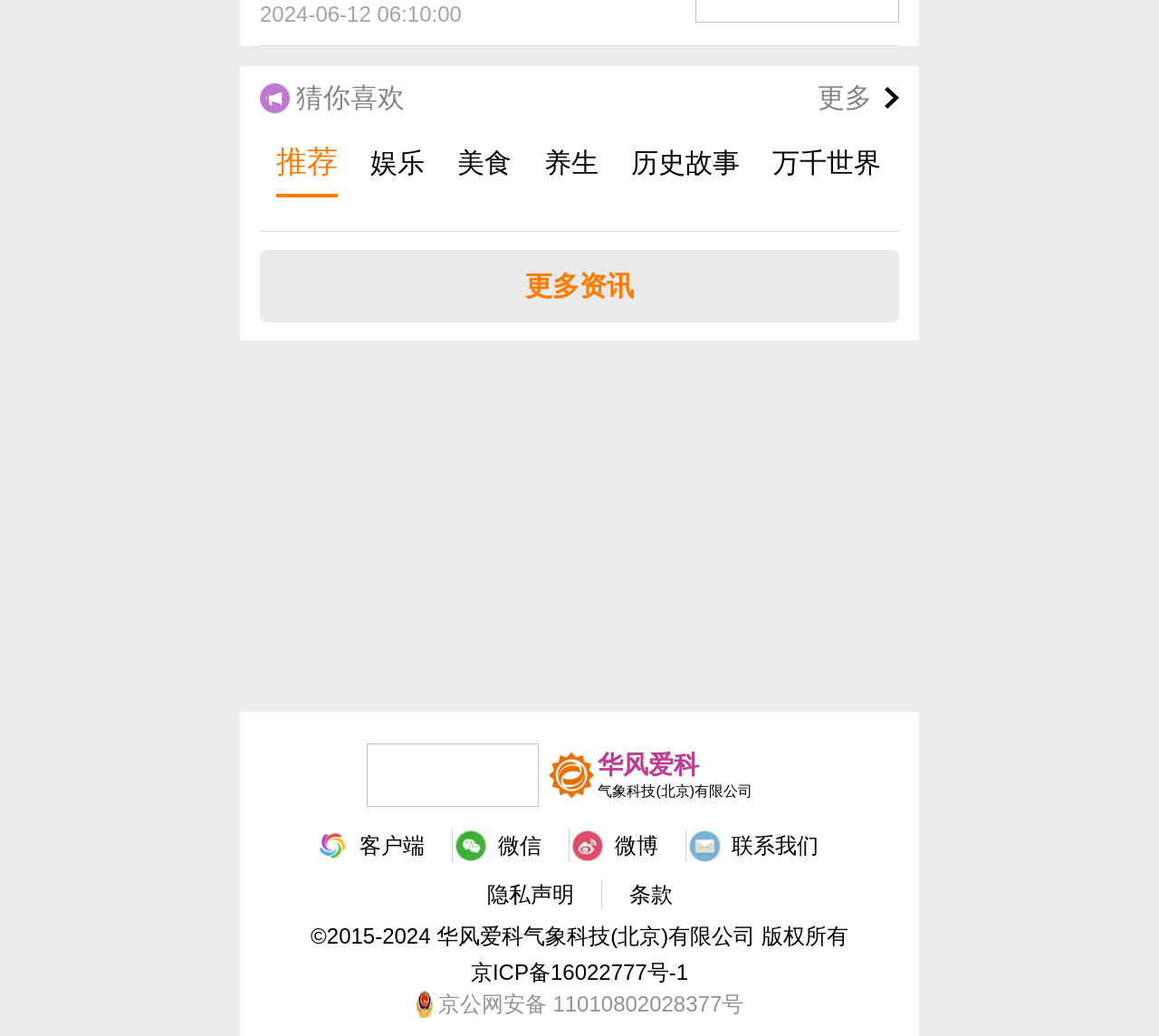What is the copyright information?
Please give a well-detailed answer to the question.

I found a StaticText element with the copyright information '©2015-2024 华风爱科气象科技(北京)有限公司 版权所有' at the bottom of the webpage.